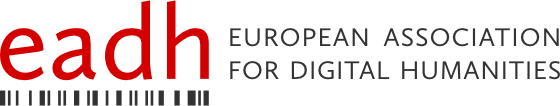Answer succinctly with a single word or phrase:
What is the font style of the full title?

Sleek, modern